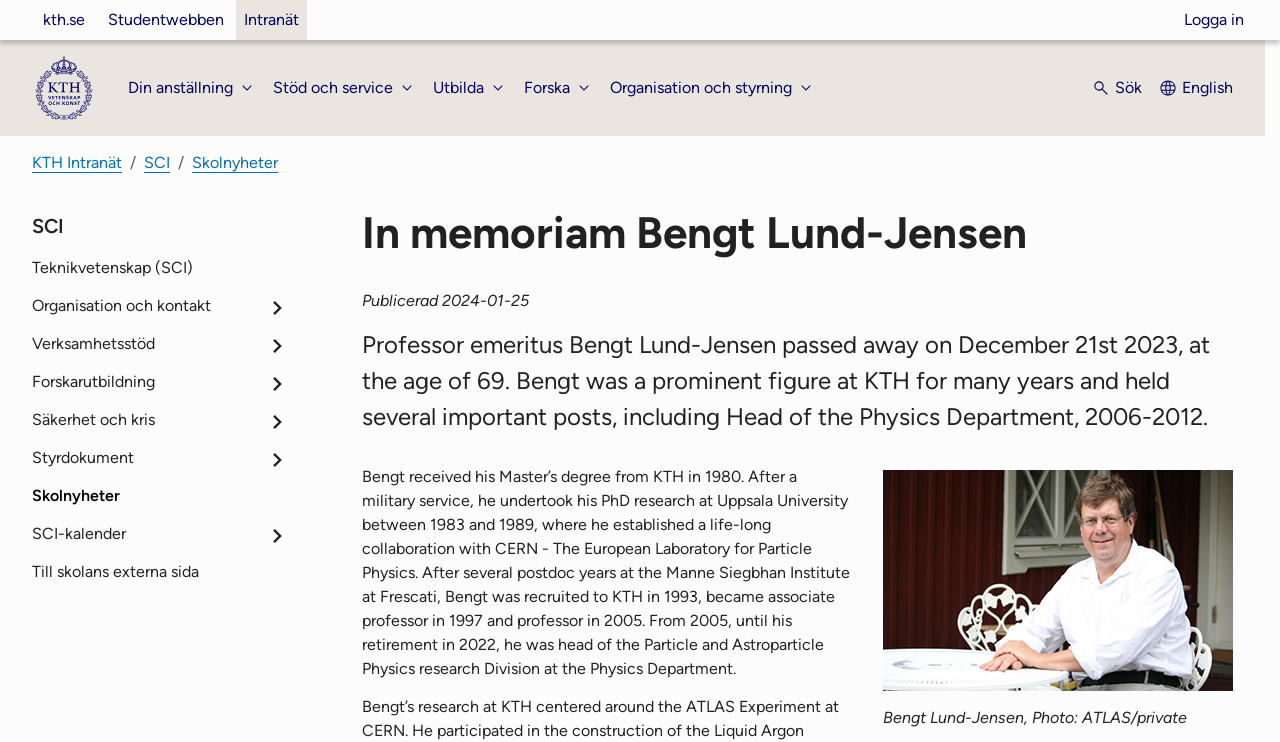Please find the bounding box coordinates for the clickable element needed to perform this instruction: "Visit the 'Speaker Bookings' page".

None